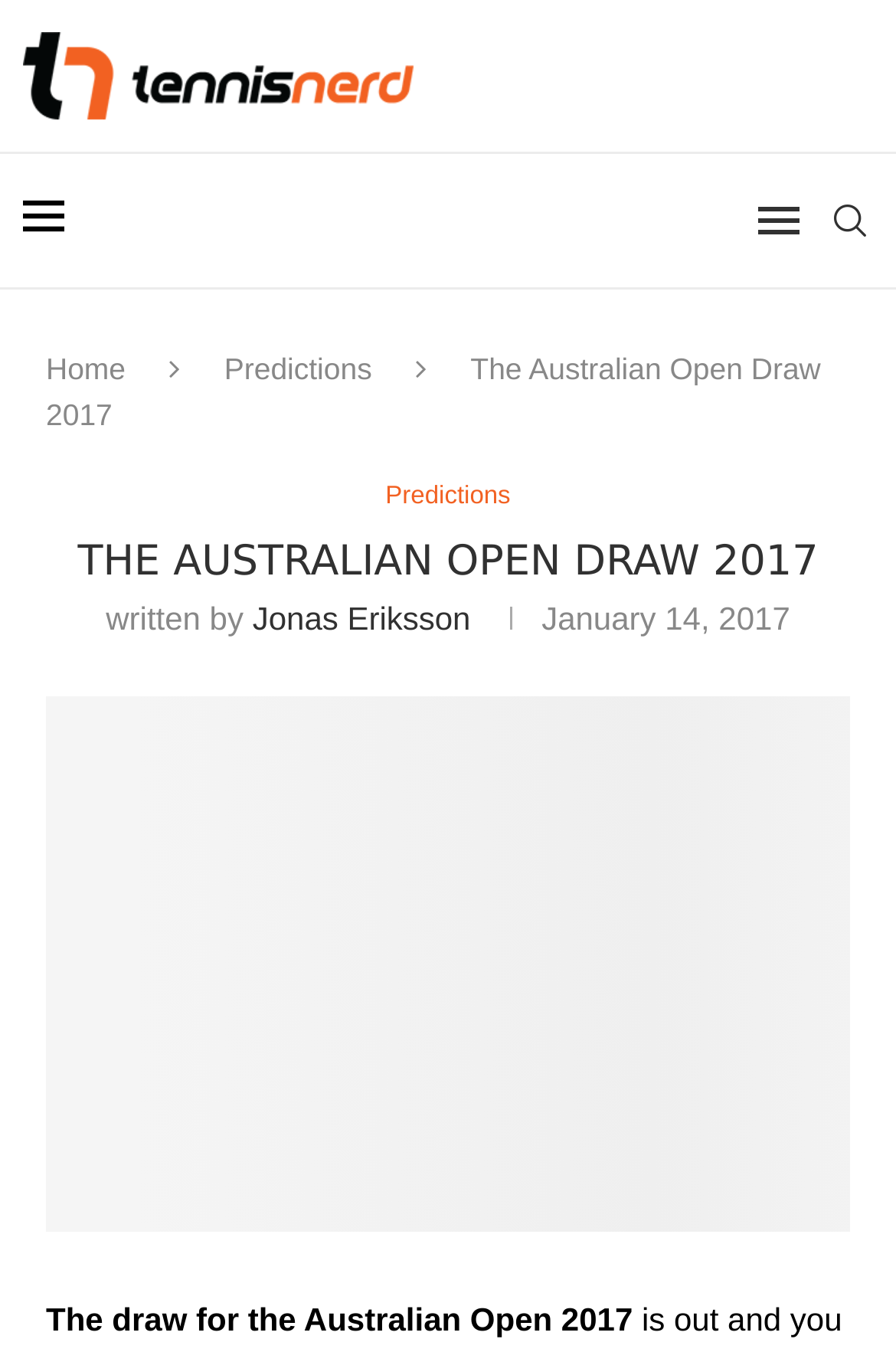Please find and report the bounding box coordinates of the element to click in order to perform the following action: "Next slide". The coordinates should be expressed as four float numbers between 0 and 1, in the format [left, top, right, bottom].

None